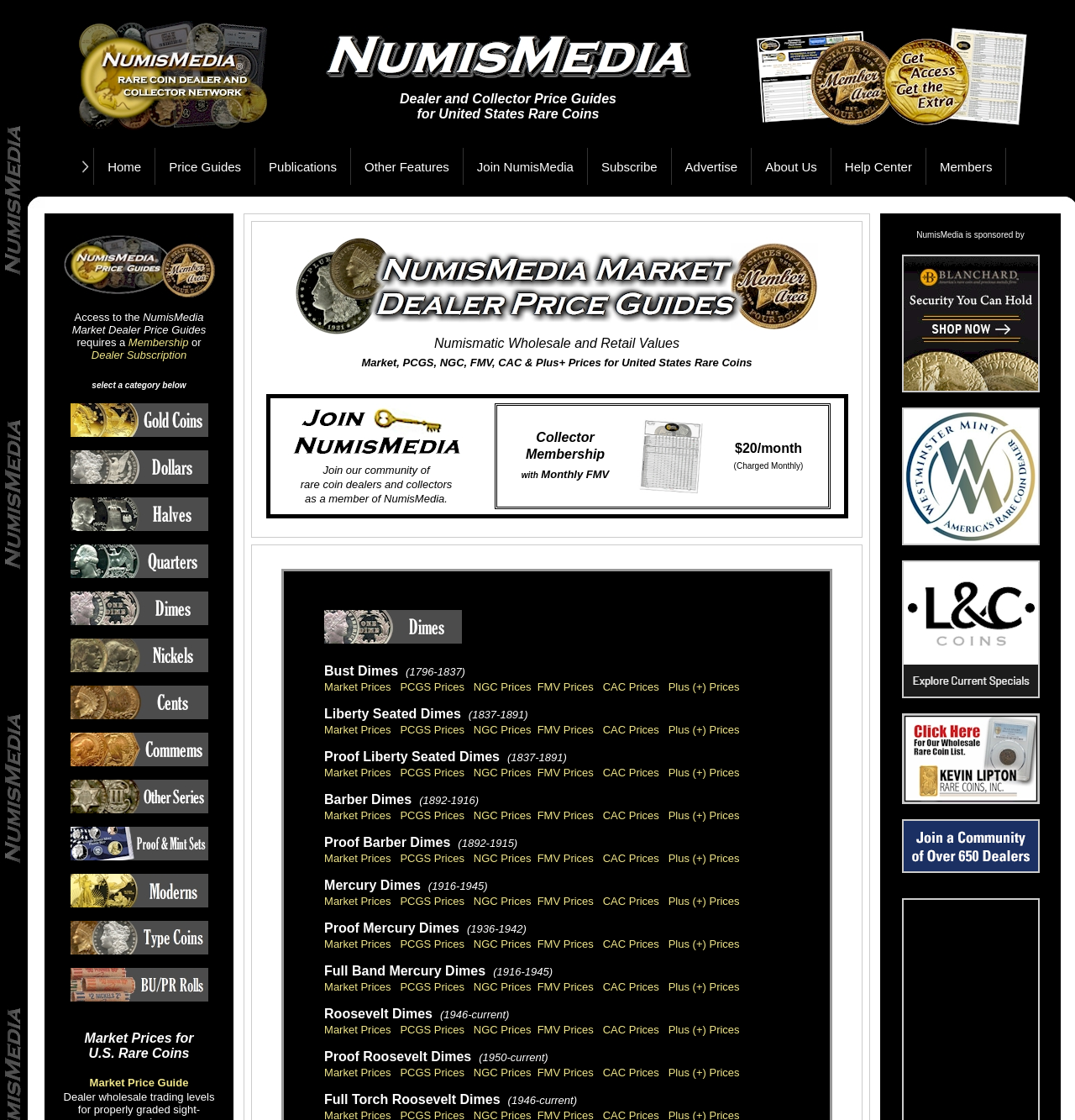Determine the bounding box coordinates of the region that needs to be clicked to achieve the task: "Get help from the Help Center".

[0.773, 0.132, 0.861, 0.166]